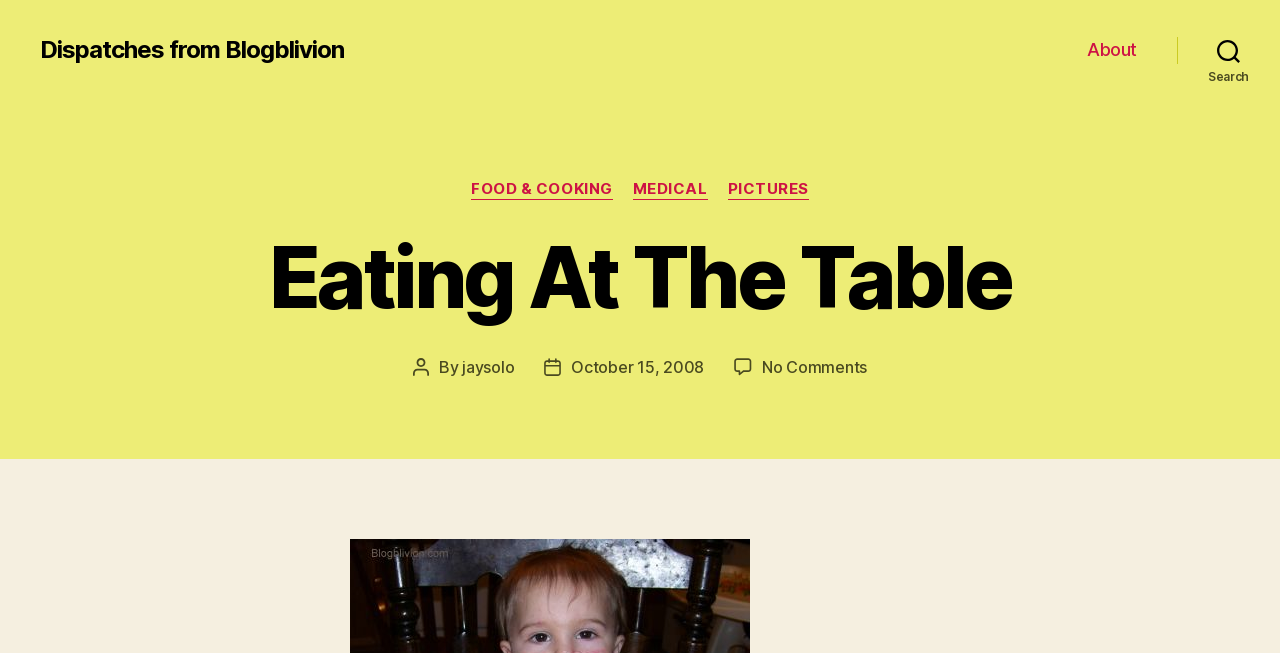Identify the bounding box coordinates for the element you need to click to achieve the following task: "go to Dispatches from Blogblivion". Provide the bounding box coordinates as four float numbers between 0 and 1, in the form [left, top, right, bottom].

[0.031, 0.058, 0.269, 0.095]